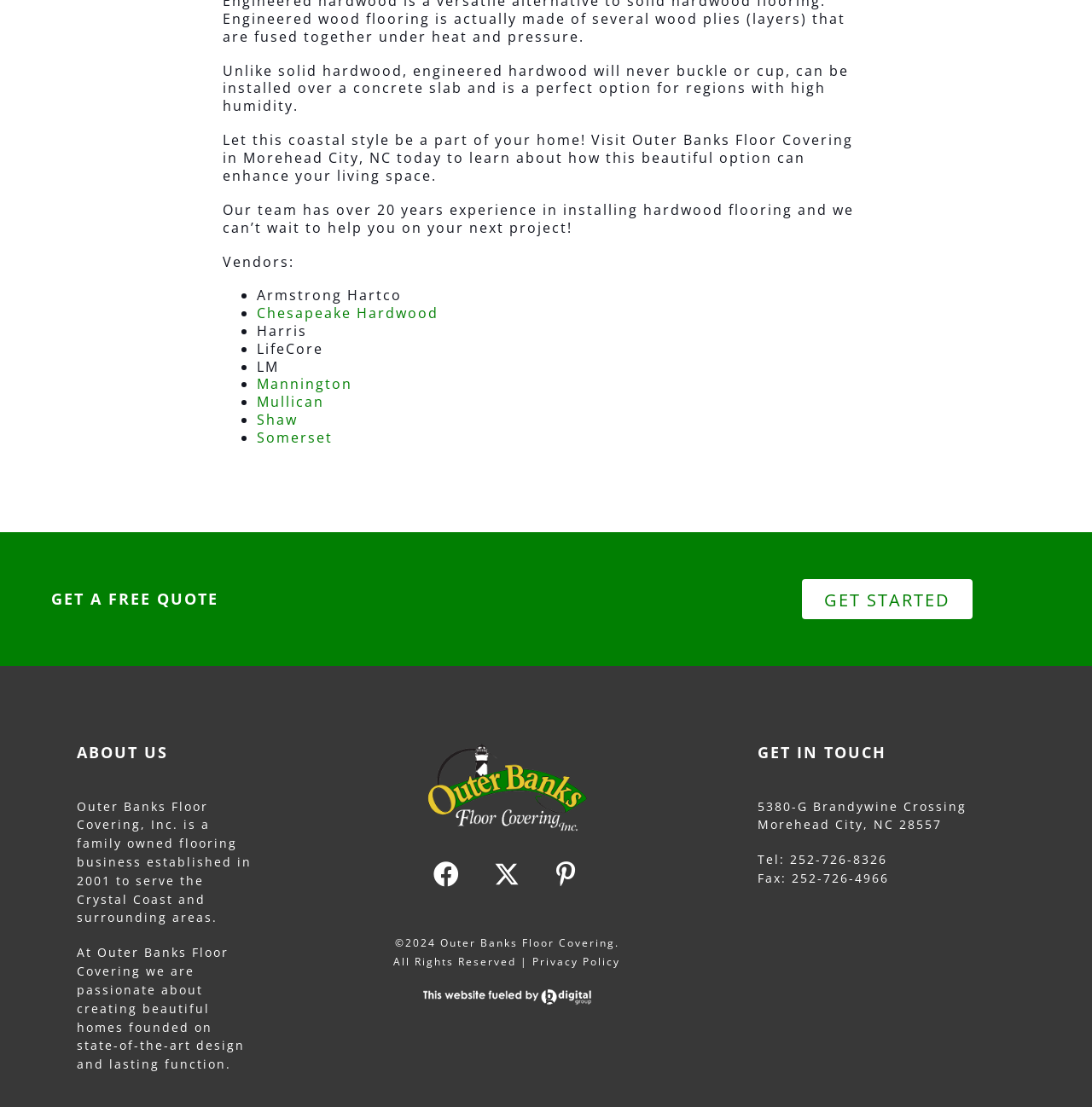Determine the bounding box coordinates for the clickable element required to fulfill the instruction: "Contact us". Provide the coordinates as four float numbers between 0 and 1, i.e., [left, top, right, bottom].

[0.694, 0.769, 0.812, 0.784]